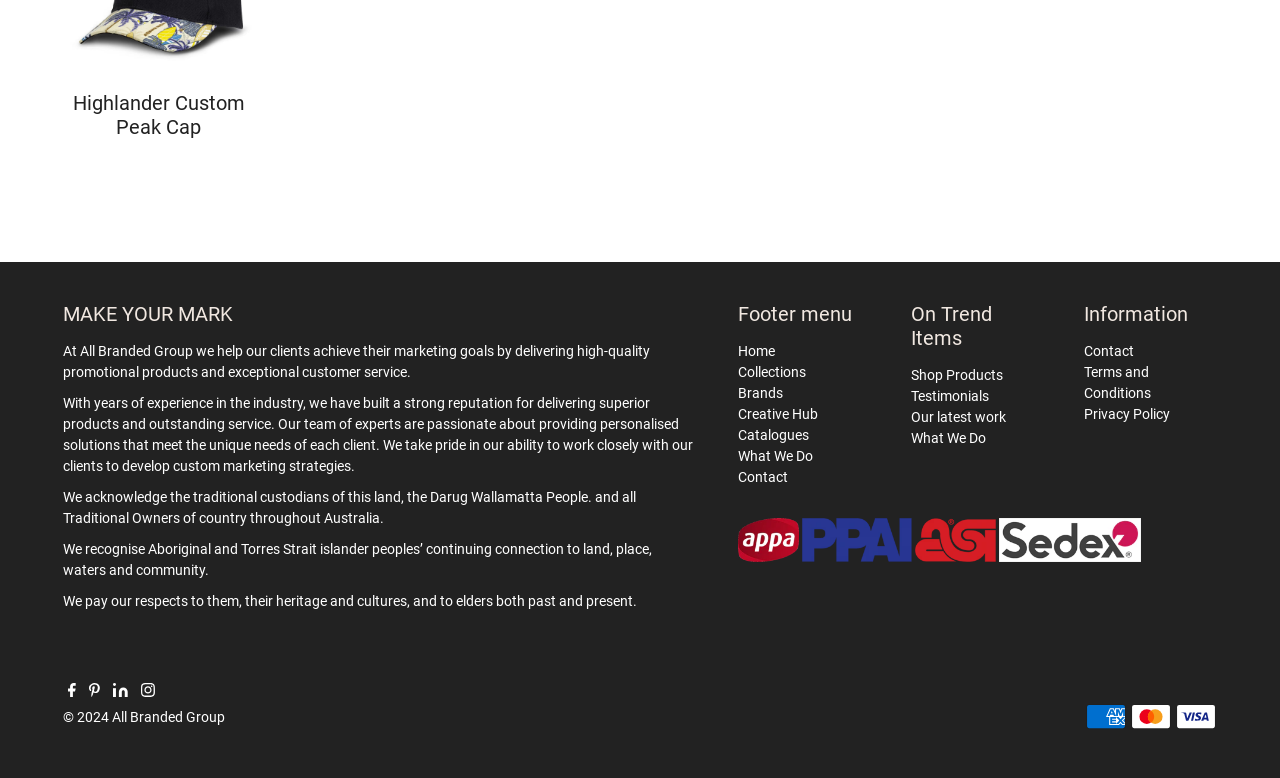How many footer menu items are there?
Please provide a single word or phrase as your answer based on the image.

7